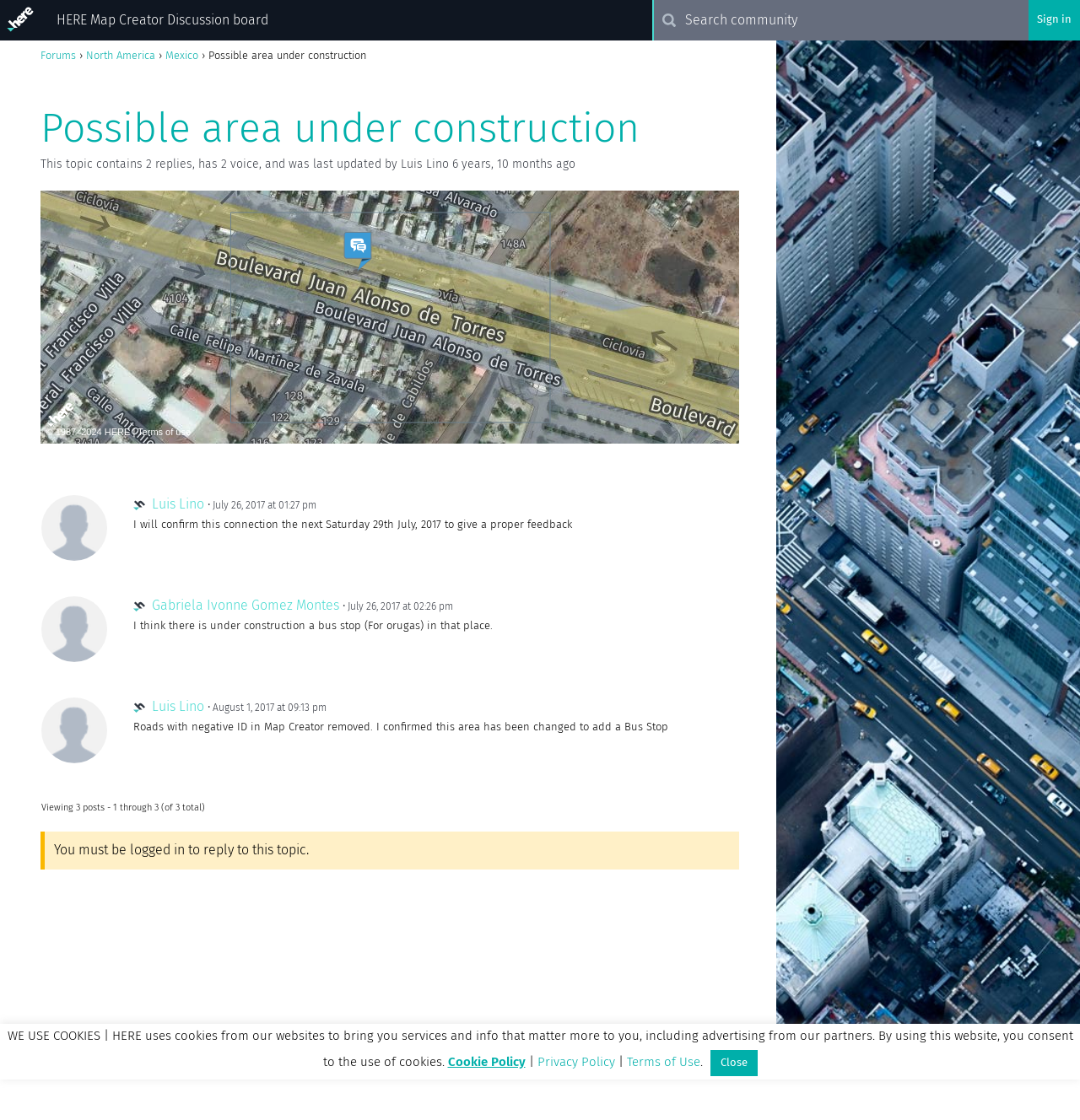Highlight the bounding box coordinates of the element you need to click to perform the following instruction: "Read the topic 'Possible area under construction'."

[0.038, 0.098, 0.592, 0.134]